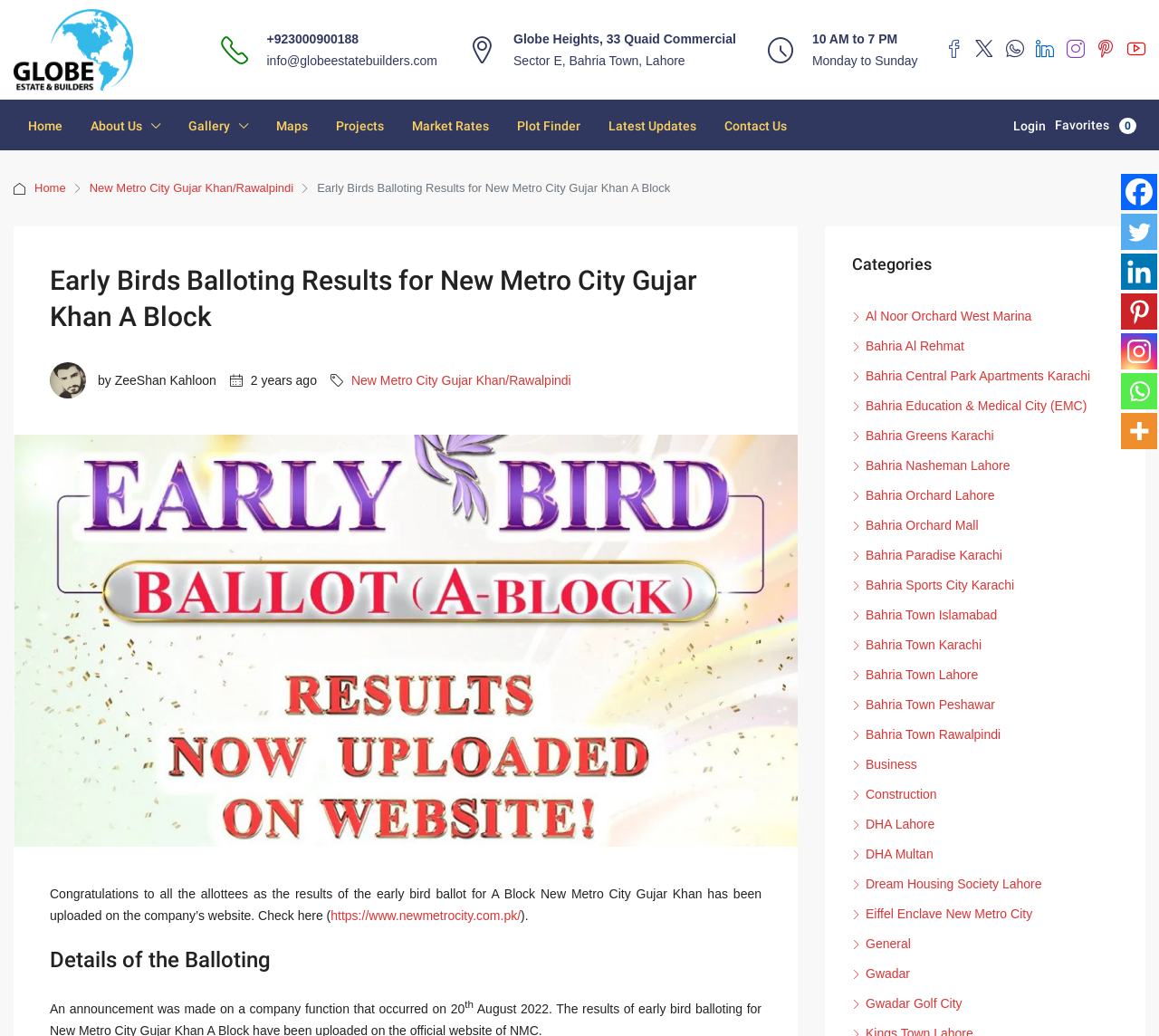Please identify the bounding box coordinates of the element's region that should be clicked to execute the following instruction: "Check the early bird ballot results". The bounding box coordinates must be four float numbers between 0 and 1, i.e., [left, top, right, bottom].

[0.043, 0.856, 0.657, 0.891]